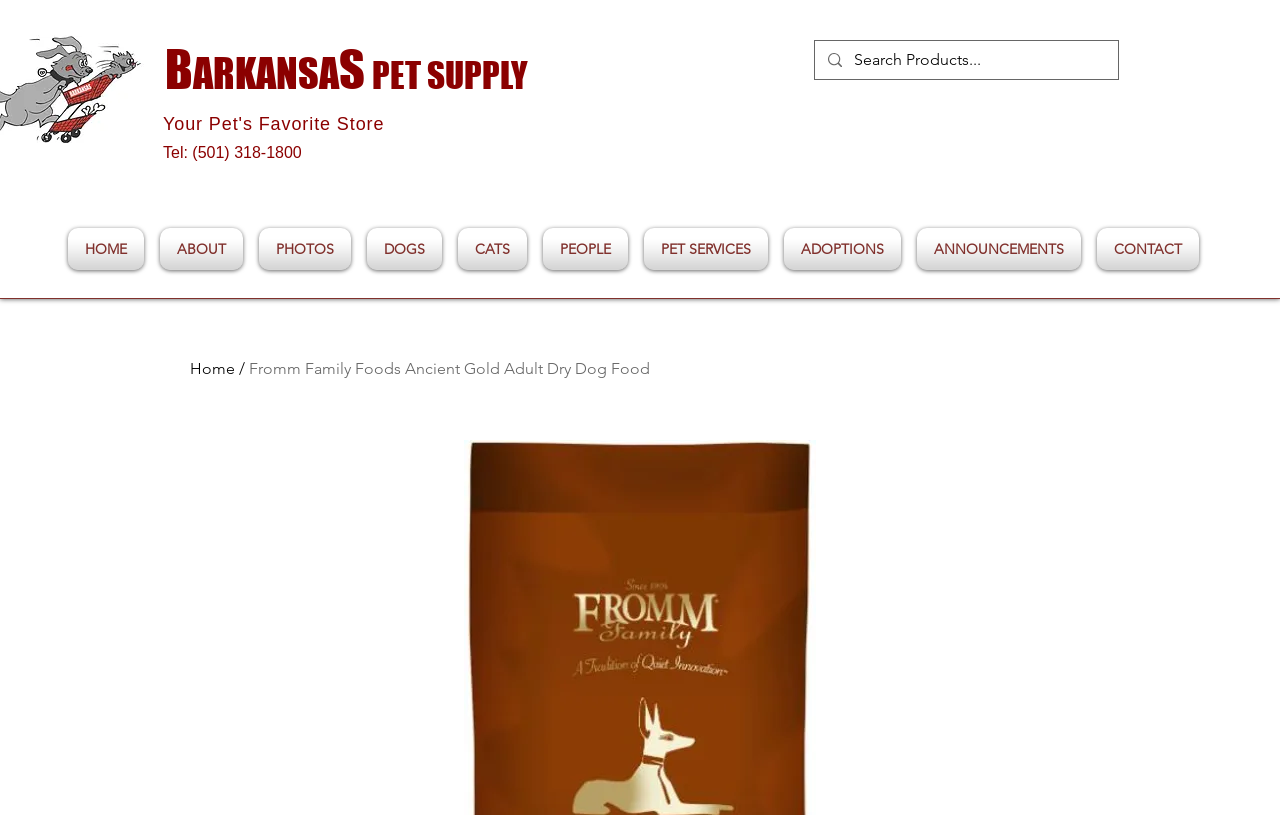Please determine the primary heading and provide its text.

Fromm Family Foods Ancient Gold Adult Dry Dog Food